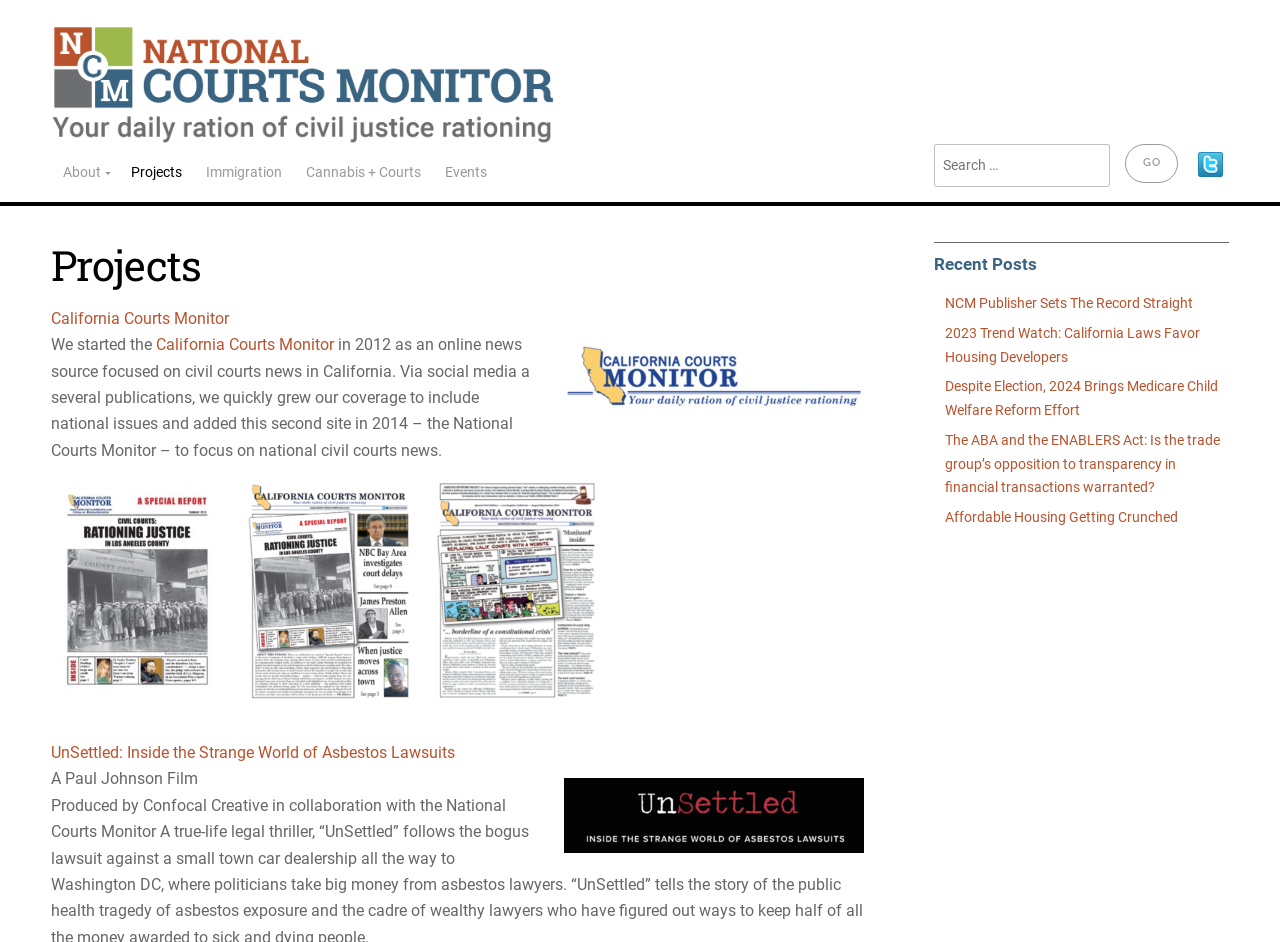With reference to the image, please provide a detailed answer to the following question: What is the title of the first recent post?

The recent posts section is located at the bottom-right corner of the webpage, and the first post is titled 'NCM Publisher Sets The Record Straight'.